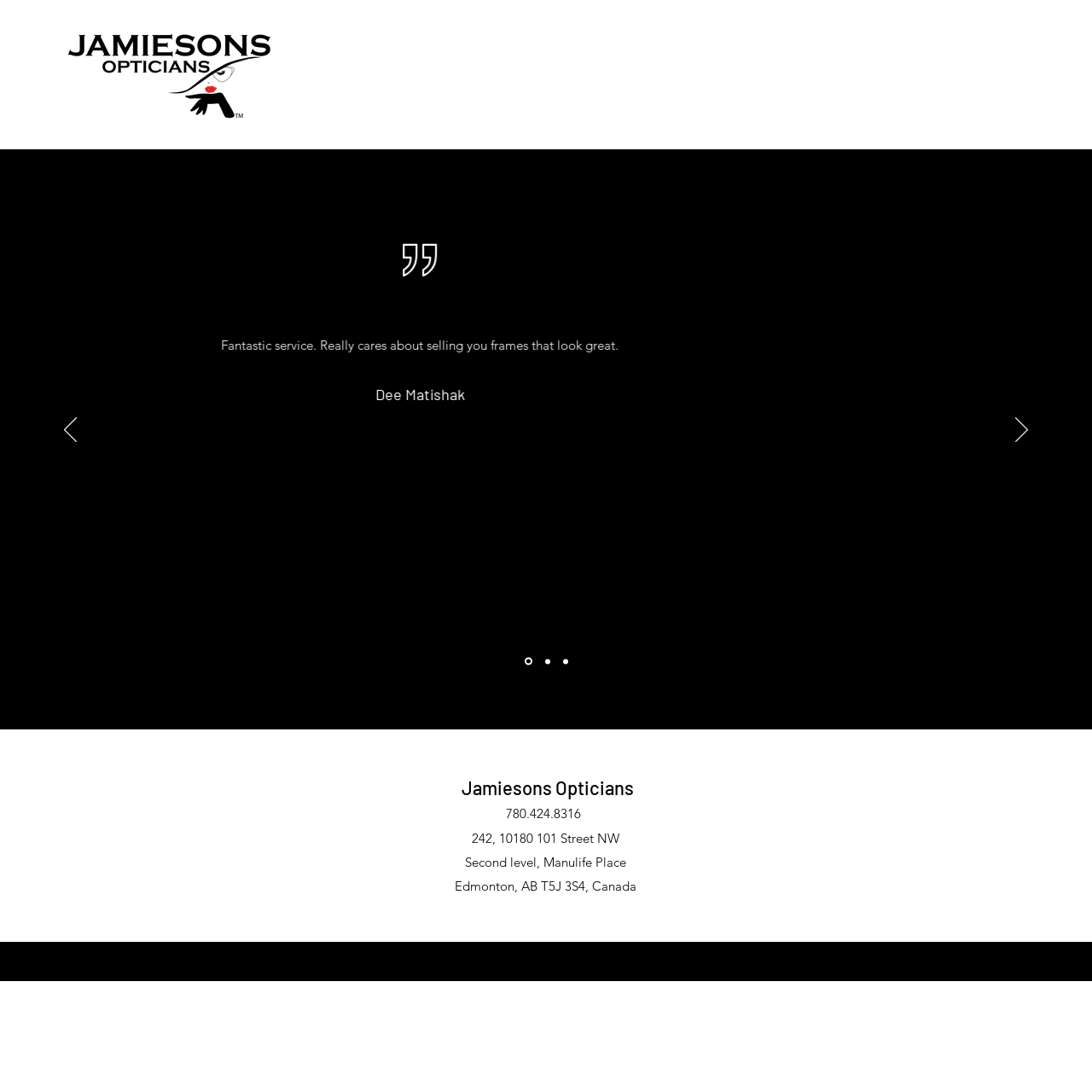What is the phone number displayed on the webpage?
Refer to the image and provide a one-word or short phrase answer.

(780) 424-8316